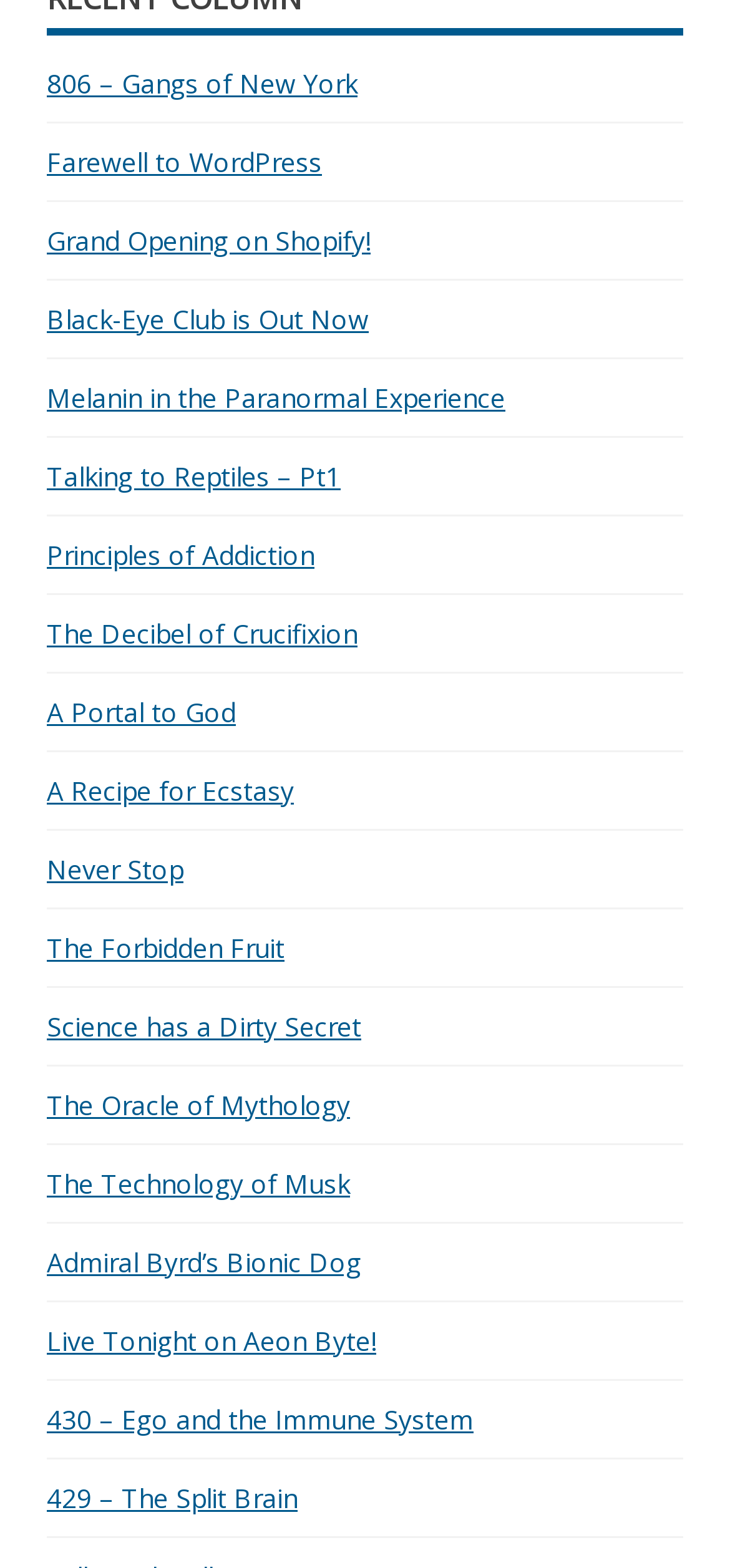Please give the bounding box coordinates of the area that should be clicked to fulfill the following instruction: "read the article about Melanin in the Paranormal Experience". The coordinates should be in the format of four float numbers from 0 to 1, i.e., [left, top, right, bottom].

[0.064, 0.242, 0.692, 0.264]